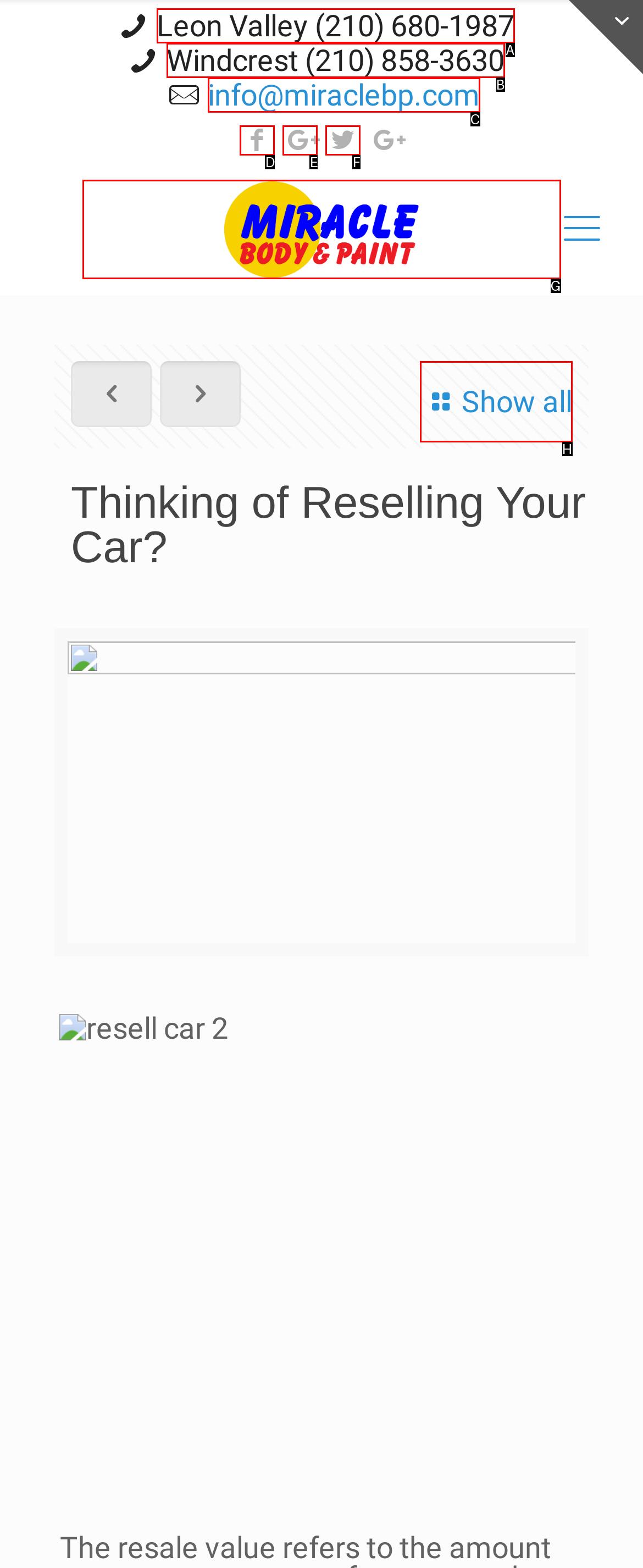From the given choices, determine which HTML element matches the description: Leon Valley (210) 680-1987. Reply with the appropriate letter.

A